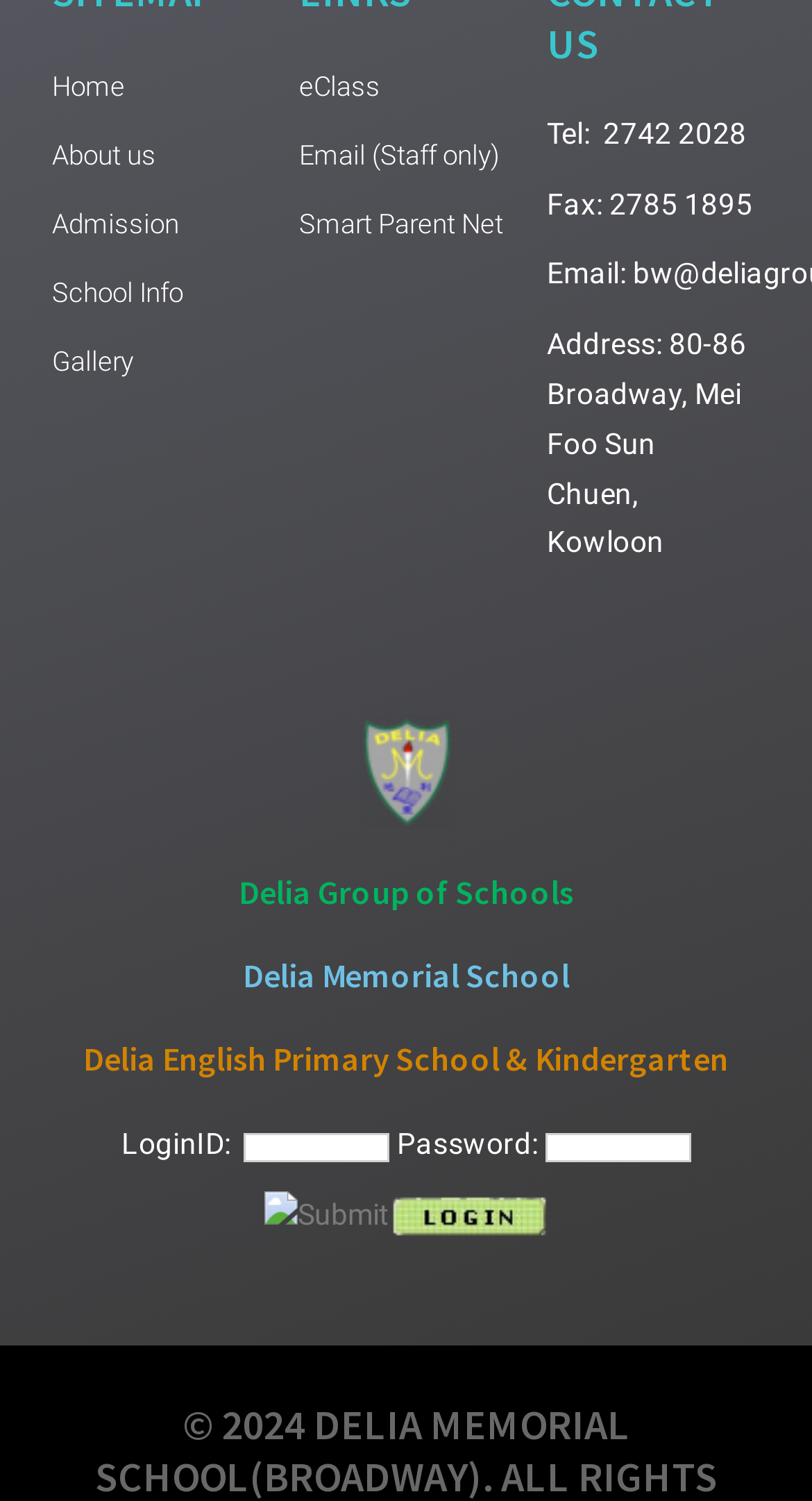From the webpage screenshot, predict the bounding box coordinates (top-left x, top-left y, bottom-right x, bottom-right y) for the UI element described here: Home

[0.064, 0.039, 0.317, 0.077]